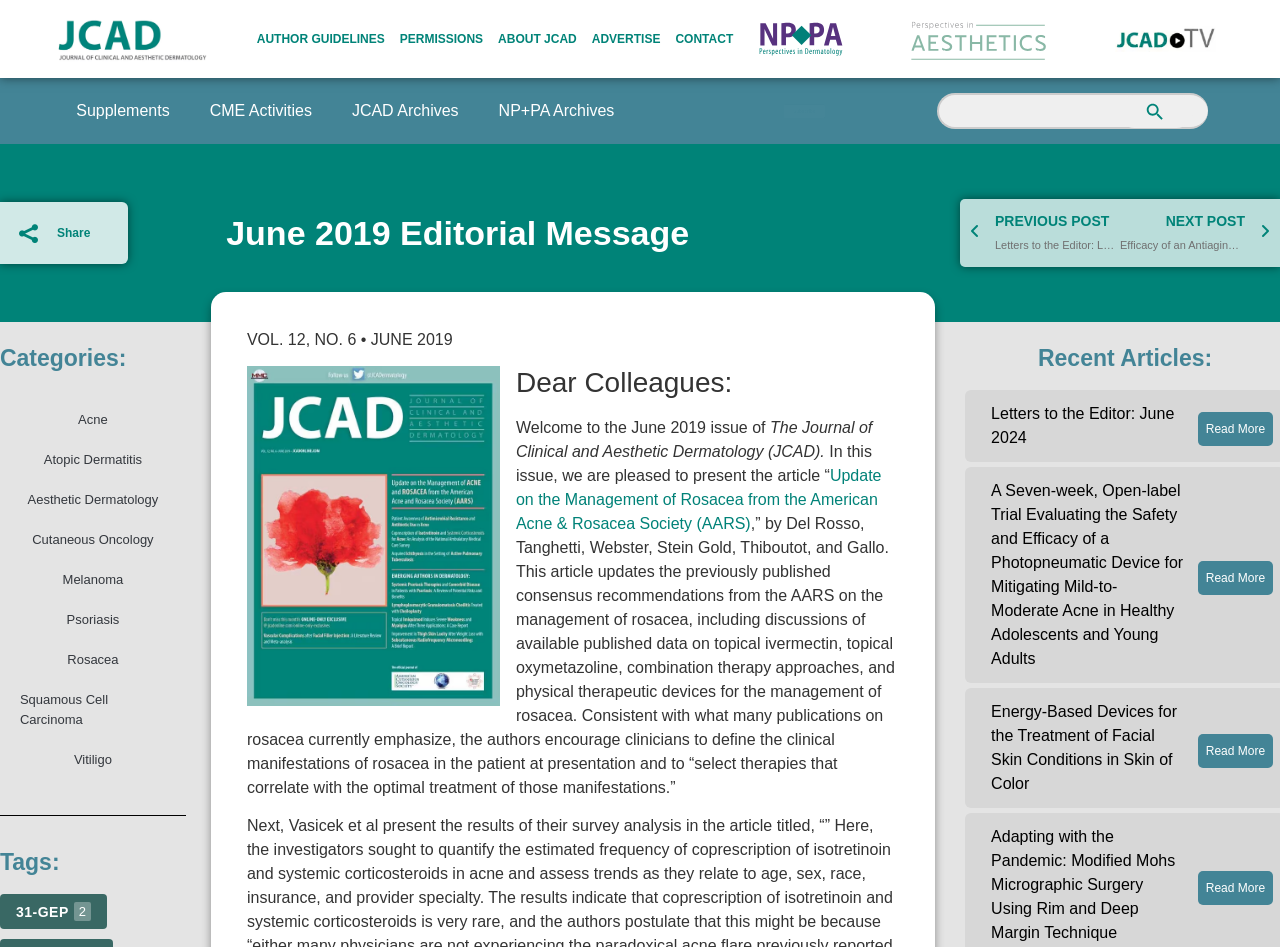How many links are there in the 'Recent Articles:' section?
Please provide a comprehensive answer based on the visual information in the image.

The 'Recent Articles:' section is located at the bottom of the webpage, and it contains four links to different articles, each with a 'Read More' button.